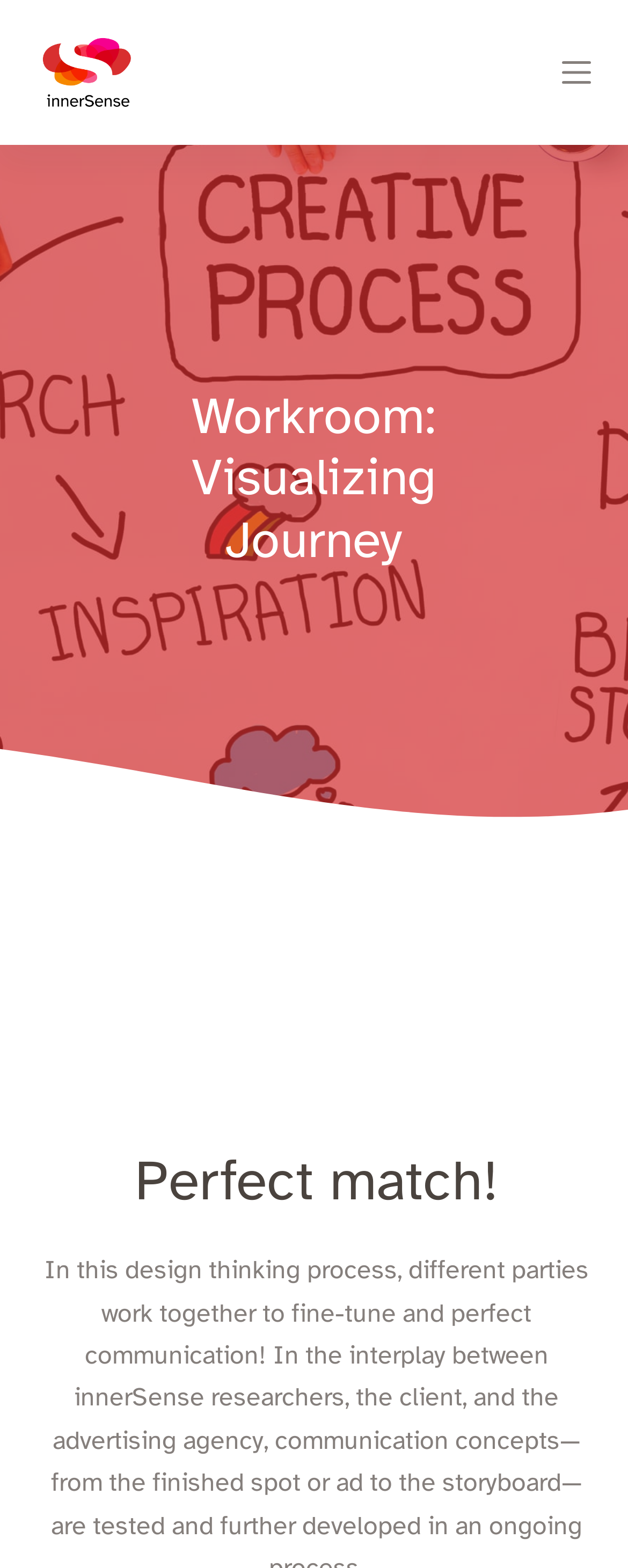Locate the bounding box of the UI element defined by this description: "parent_node: NewOZartsreview". The coordinates should be given as four float numbers between 0 and 1, formatted as [left, top, right, bottom].

None